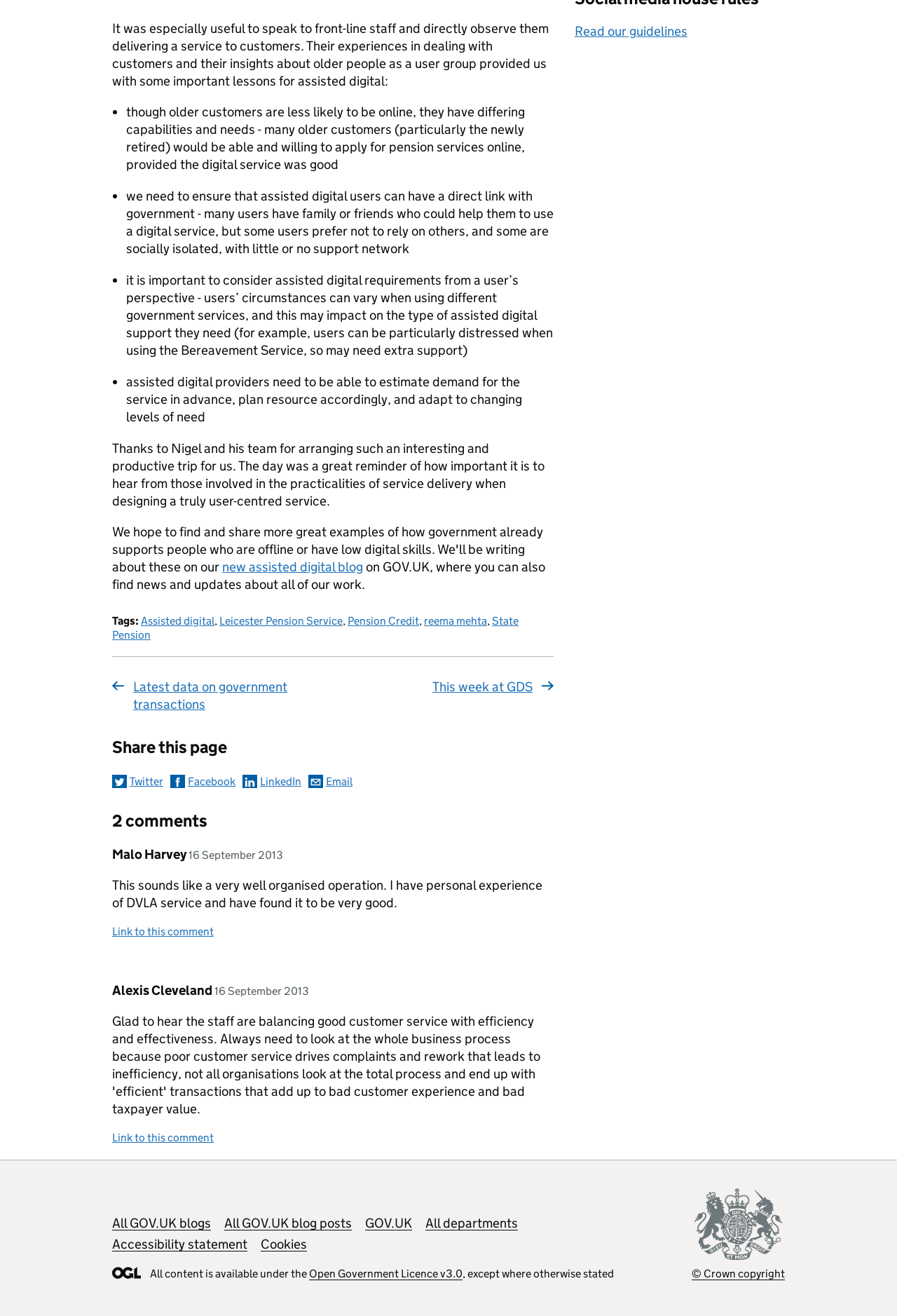Give the bounding box coordinates for the element described by: "This week at GDS".

[0.376, 0.515, 0.617, 0.529]